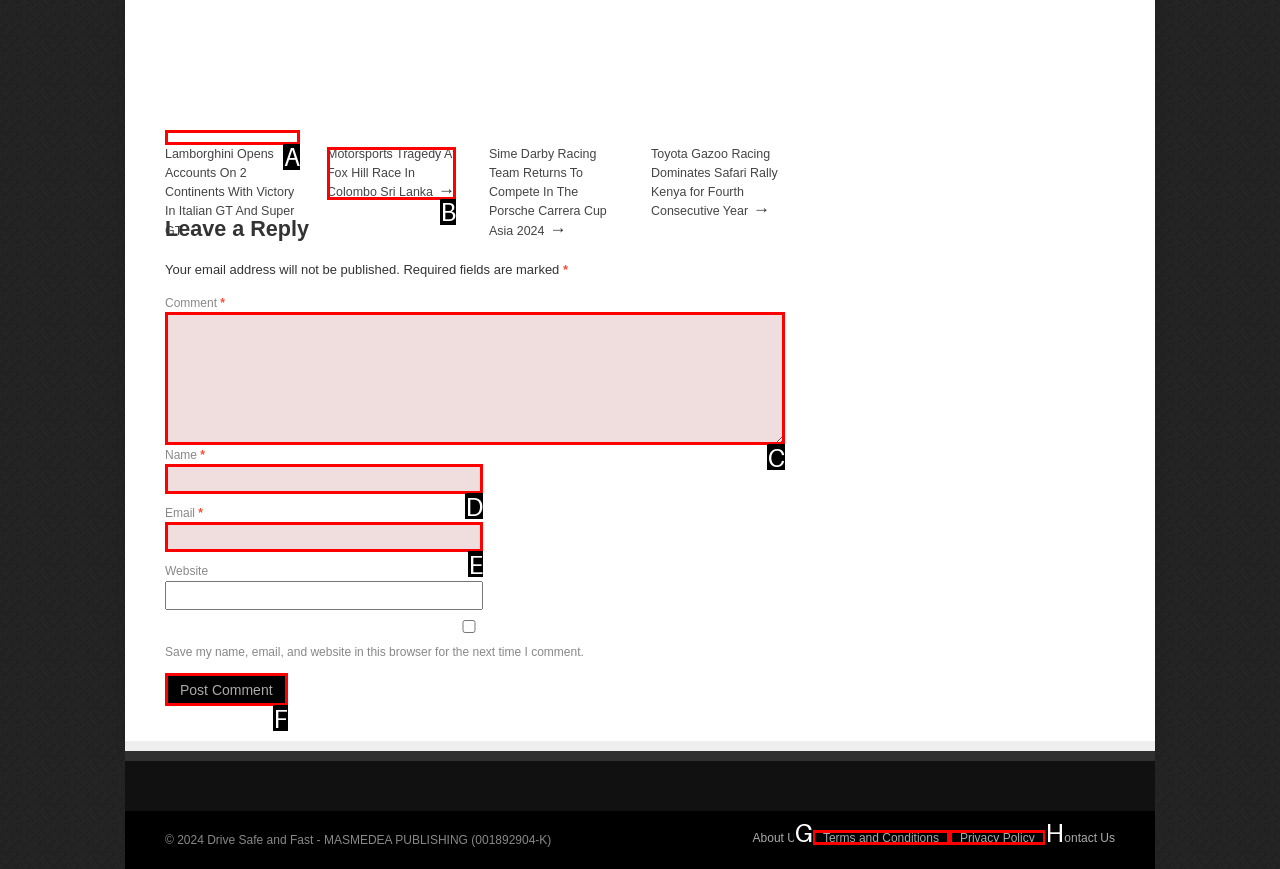Identify which lettered option to click to carry out the task: Click on Lamborghini. Provide the letter as your answer.

A